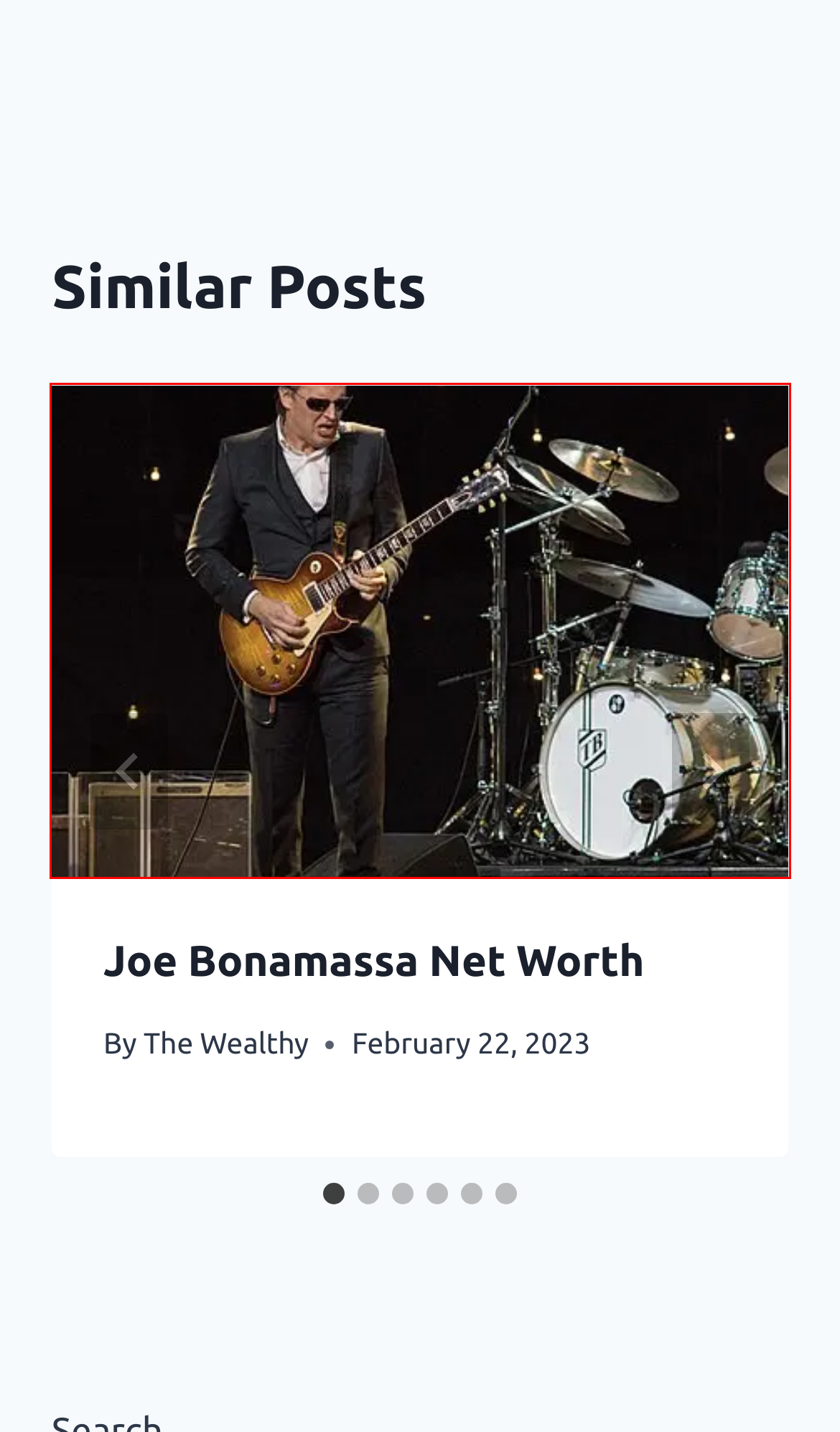Check out the screenshot of a webpage with a red rectangle bounding box. Select the best fitting webpage description that aligns with the new webpage after clicking the element inside the bounding box. Here are the candidates:
A. The Rich Peoples - THINK & GROW RICH
B. Write for Us - The Rich Peoples
C. About Us - The Rich Peoples
D. Jade Cargill Net worth - The Rich Peoples
E. Joe Bonamassa Net Worth - The Rich Peoples
F. Privacy Policy - The Rich Peoples
G. The Wealthy - The Rich Peoples
H. Lil Peep Net worth - The Rich Peoples

E